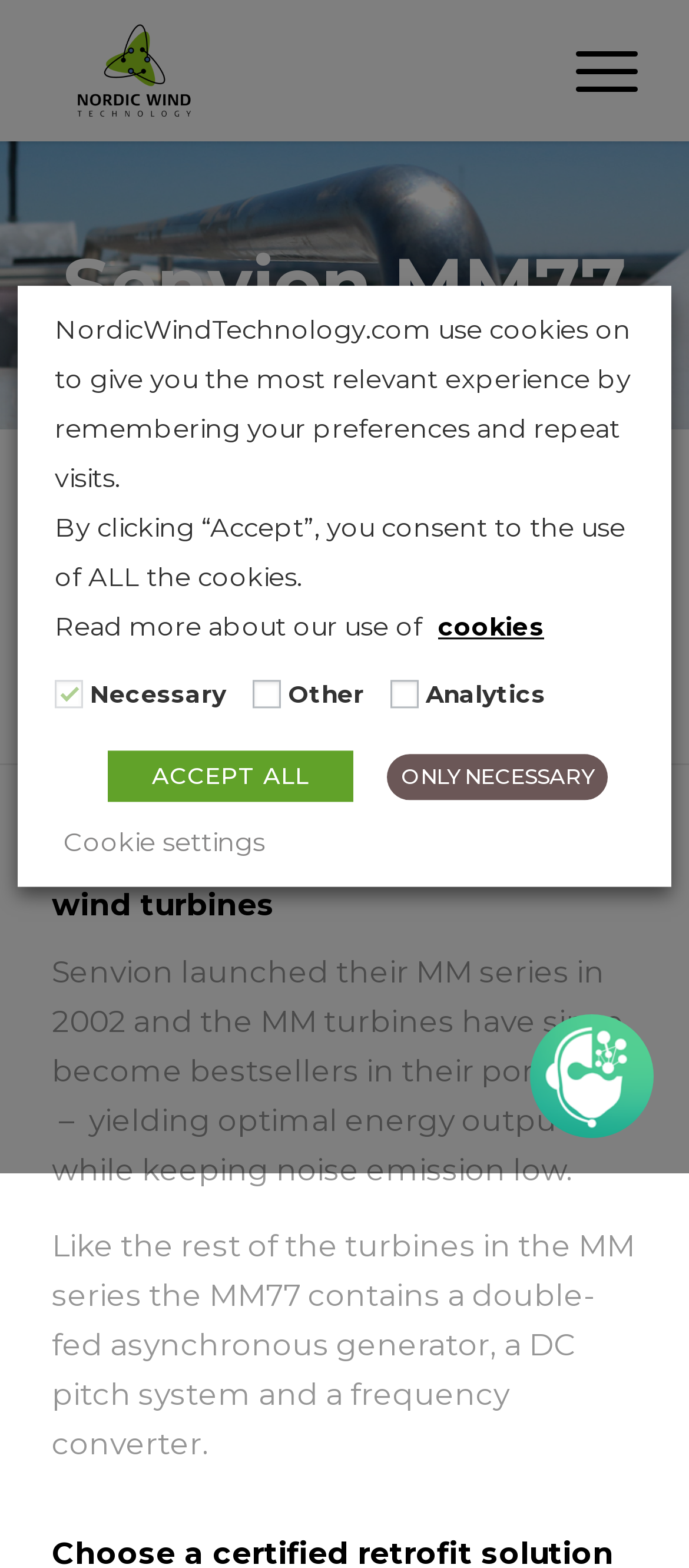Please locate the bounding box coordinates of the element that should be clicked to complete the given instruction: "Click the Cookie settings button".

[0.092, 0.528, 0.385, 0.548]